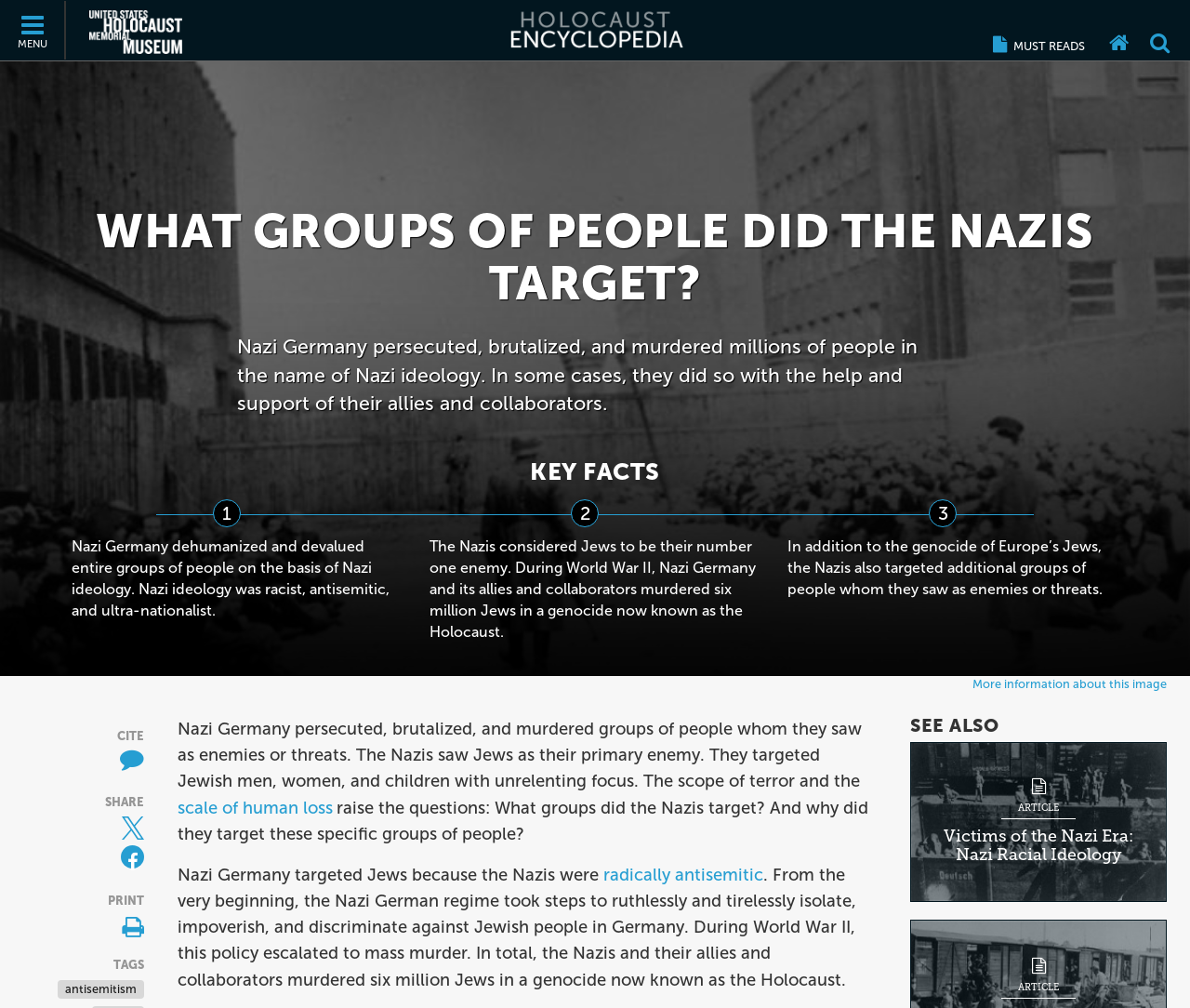Answer this question using a single word or a brief phrase:
What was the primary target of the Nazis' mass murder?

Jews